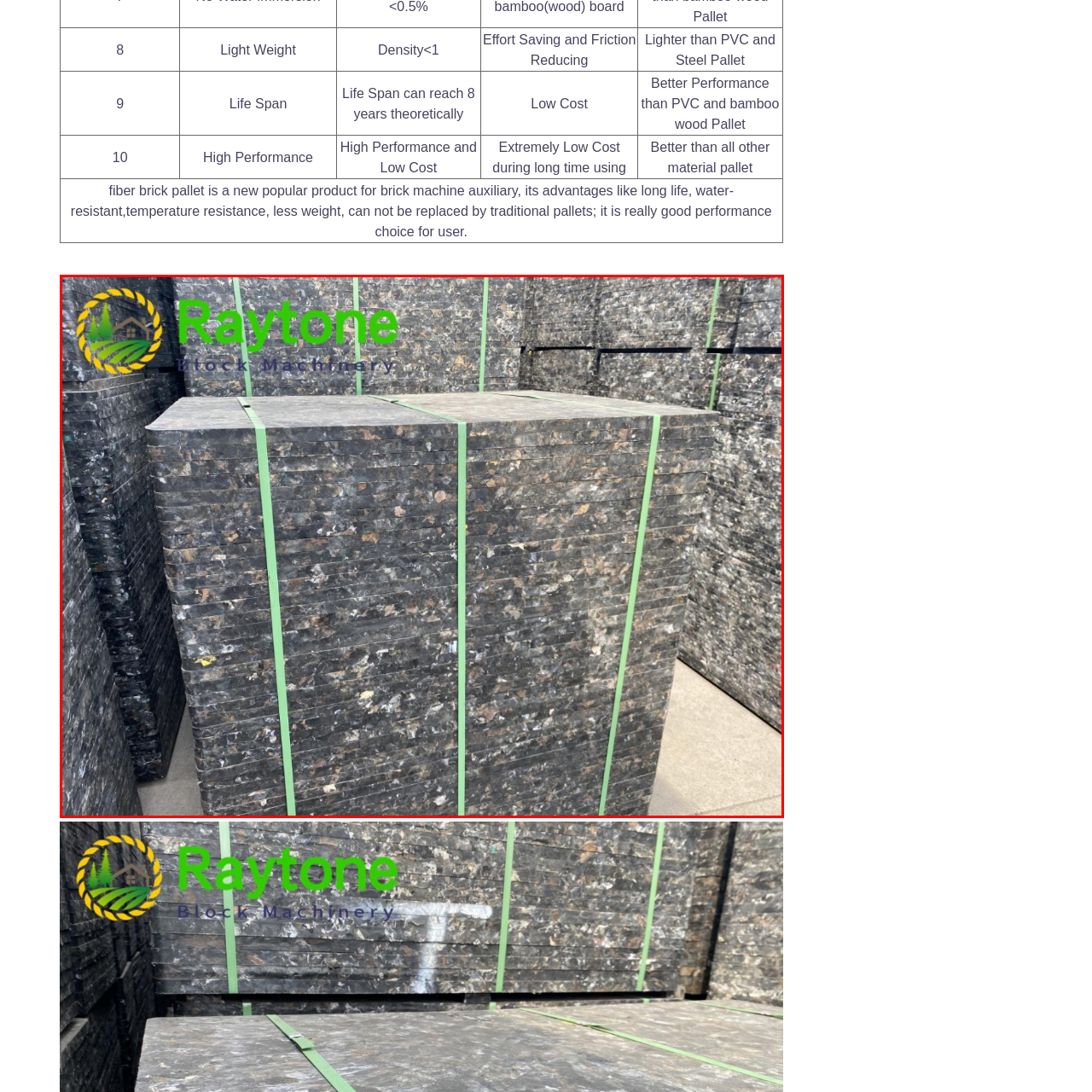Observe the content inside the red rectangle and respond to the question with one word or phrase: 
Where are the pallets likely to be used?

Warehouse or factory